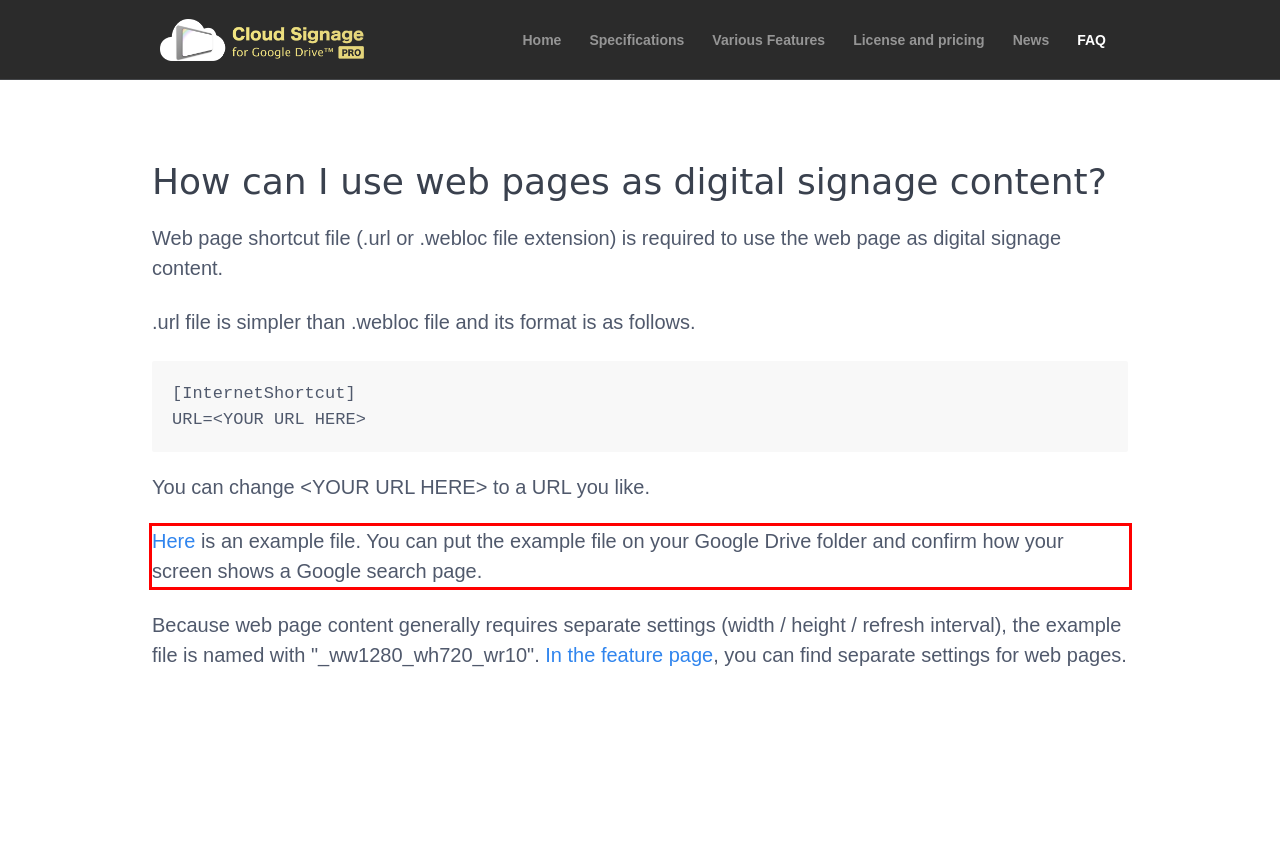The screenshot provided shows a webpage with a red bounding box. Apply OCR to the text within this red bounding box and provide the extracted content.

Here is an example file. You can put the example file on your Google Drive folder and confirm how your screen shows a Google search page.